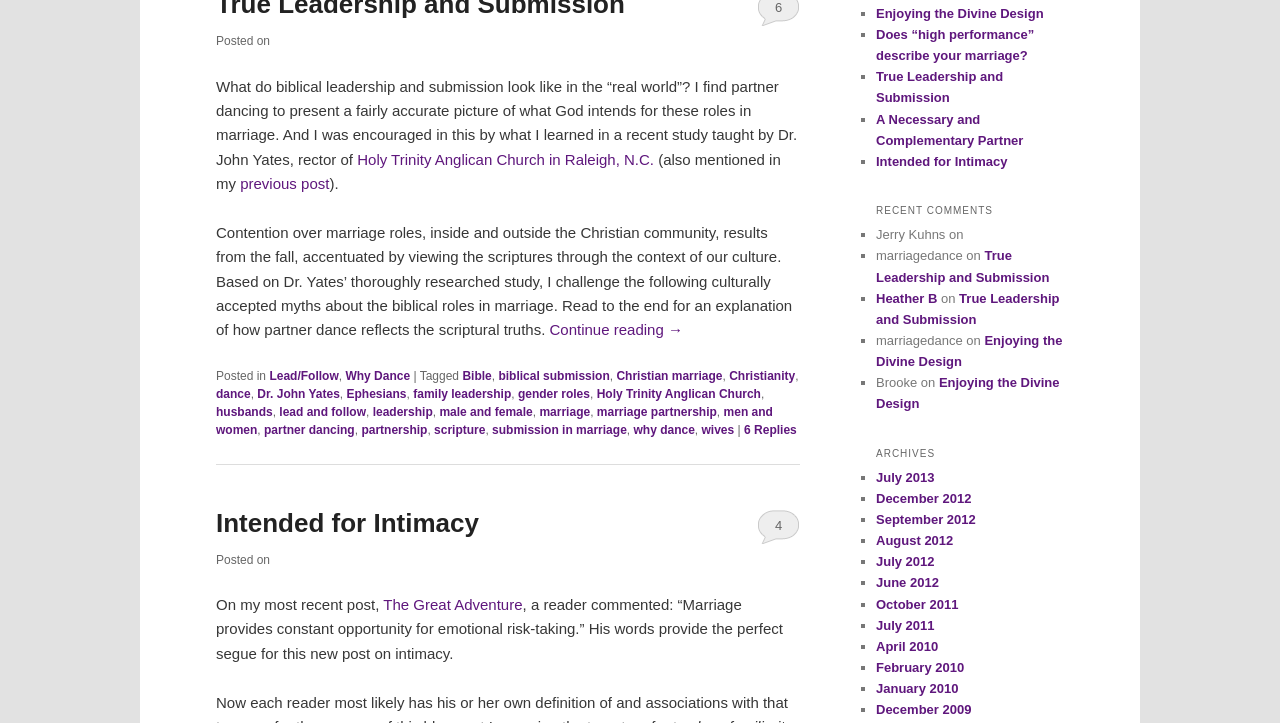Using the provided element description, identify the bounding box coordinates as (top-left x, top-left y, bottom-right x, bottom-right y). Ensure all values are between 0 and 1. Description: partnership

[0.282, 0.585, 0.334, 0.605]